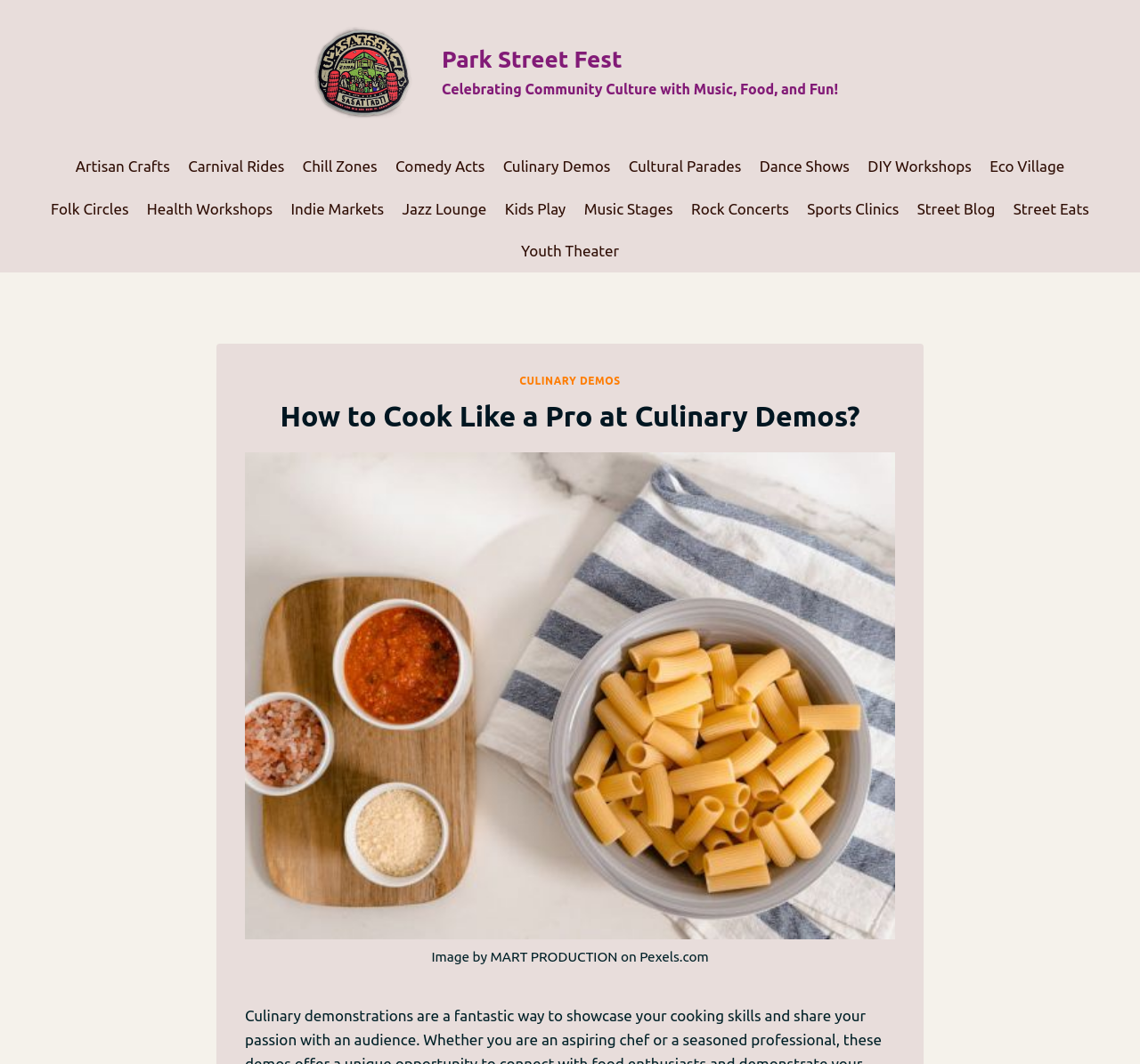Find the bounding box coordinates for the element that must be clicked to complete the instruction: "Go to the Discovery Channel page". The coordinates should be four float numbers between 0 and 1, indicated as [left, top, right, bottom].

None